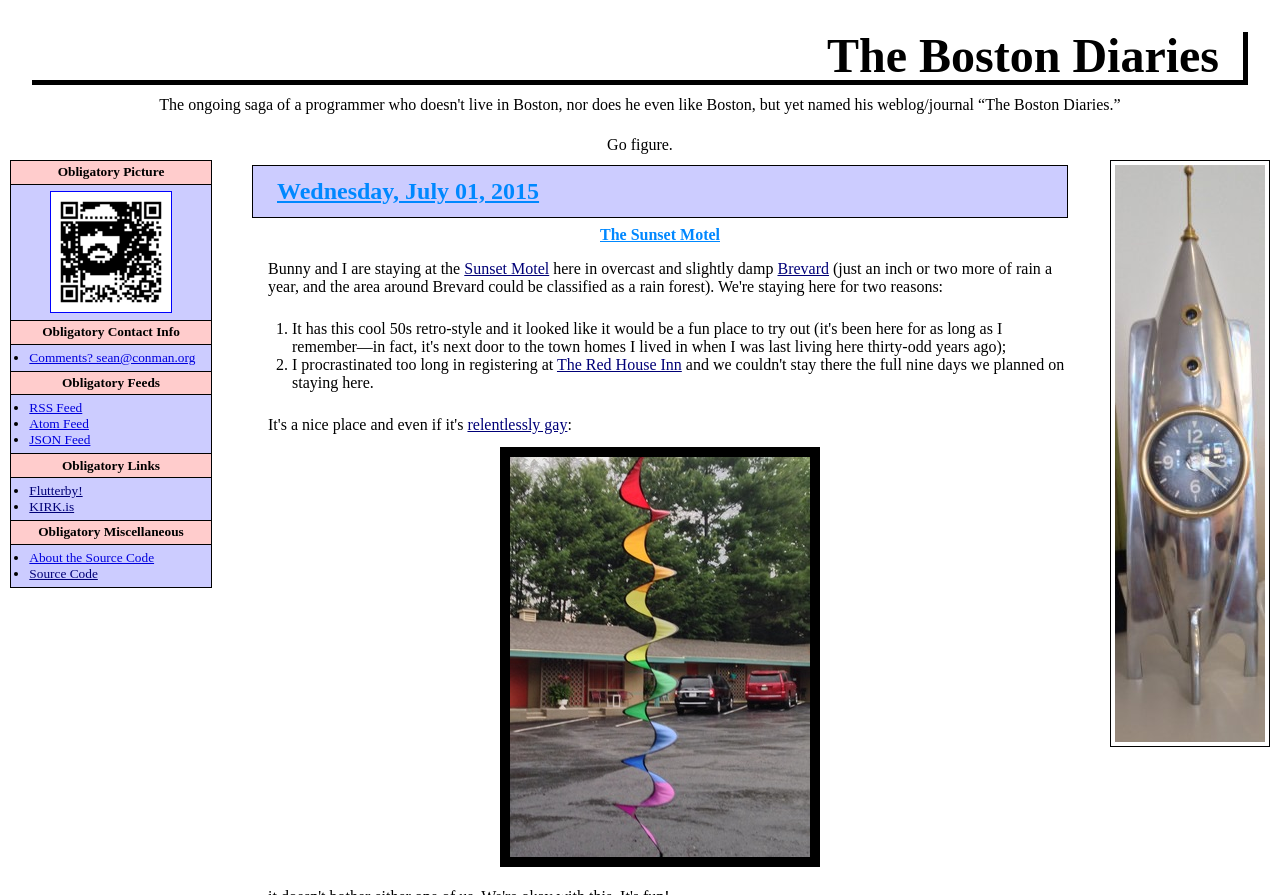What is the email address for comments?
From the image, respond with a single word or phrase.

sean@conman.org